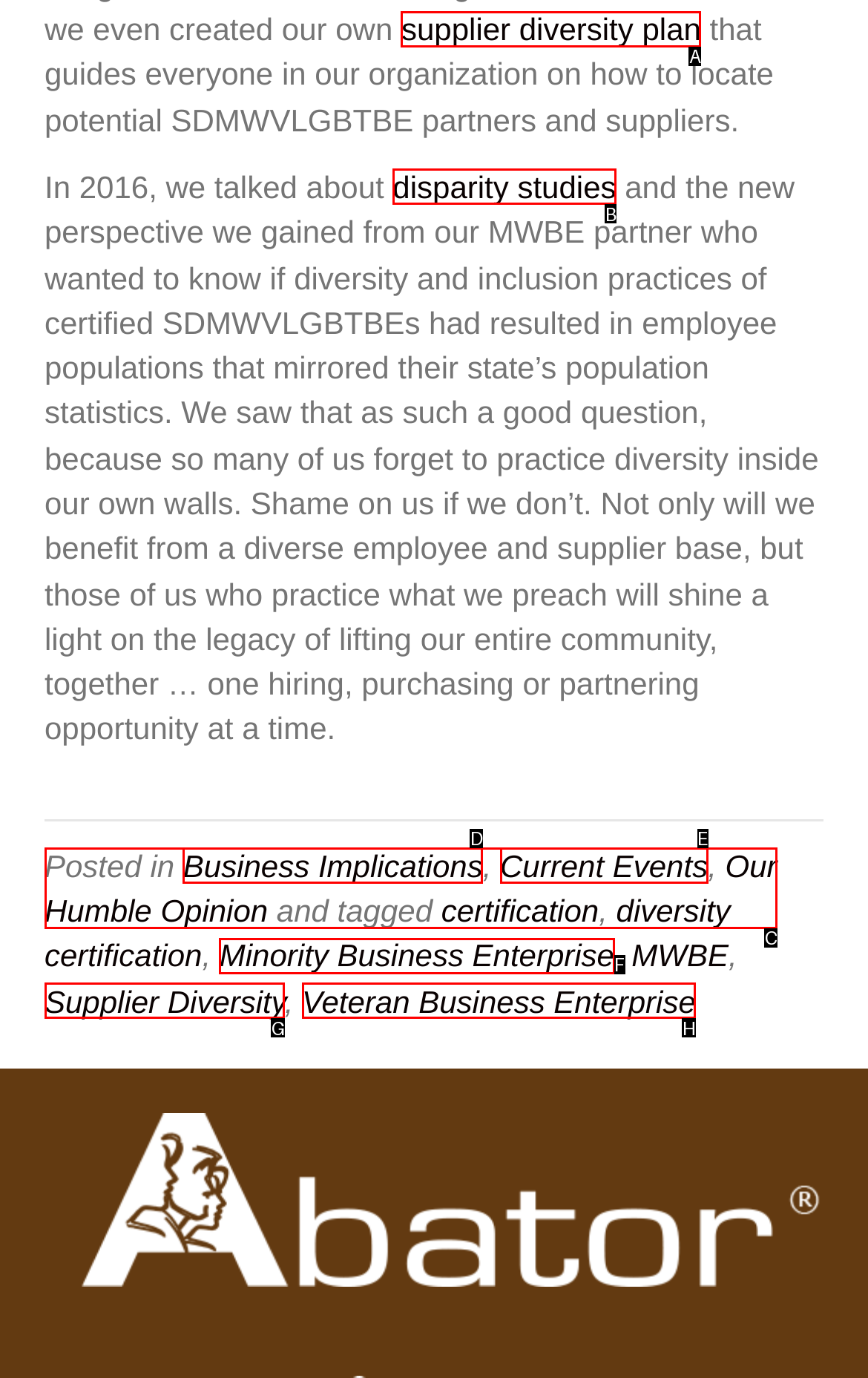Point out the option that best suits the description: Minority Business Enterprise
Indicate your answer with the letter of the selected choice.

F